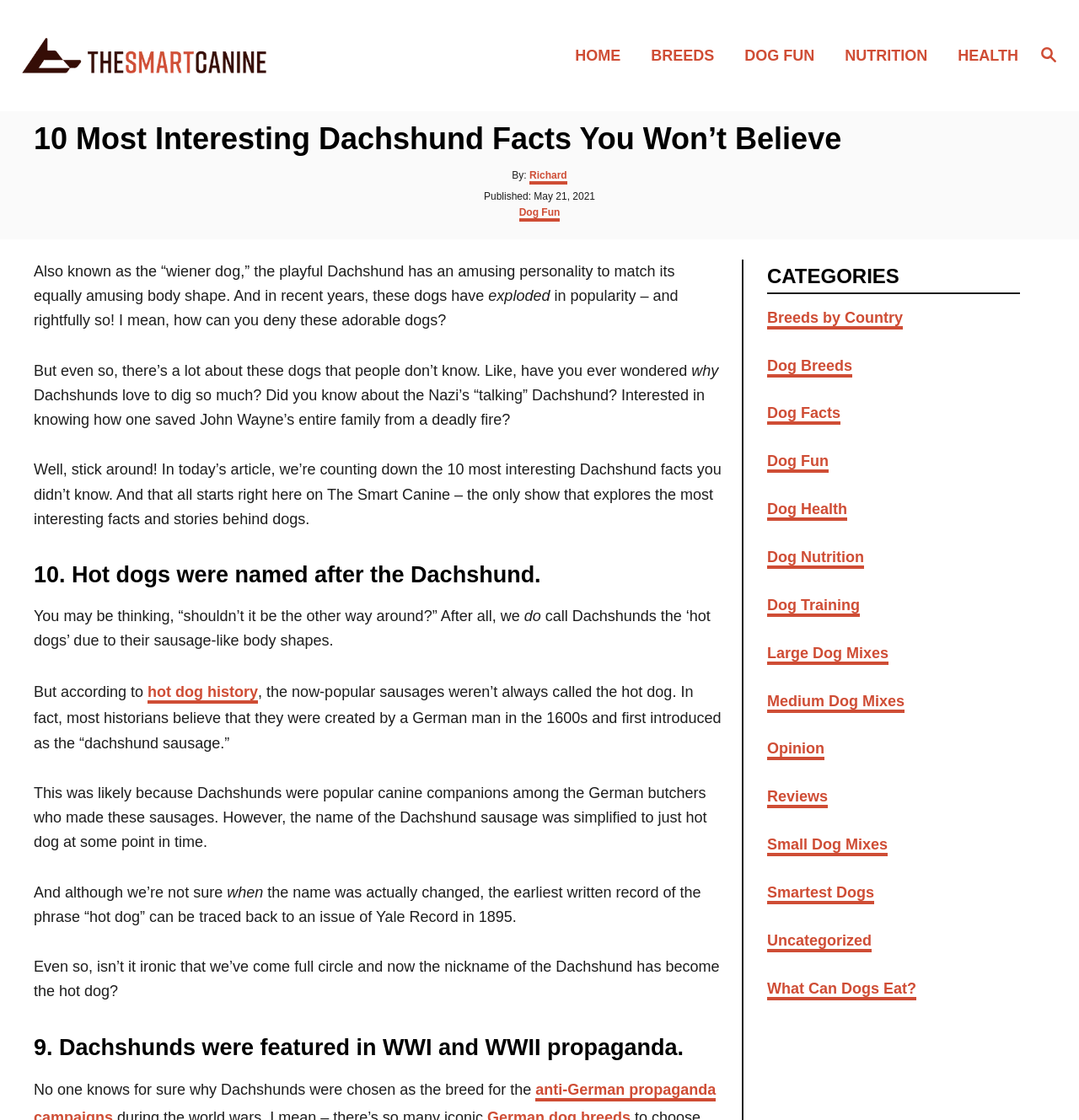Calculate the bounding box coordinates for the UI element based on the following description: "What Can Dogs Eat?". Ensure the coordinates are four float numbers between 0 and 1, i.e., [left, top, right, bottom].

[0.711, 0.875, 0.849, 0.893]